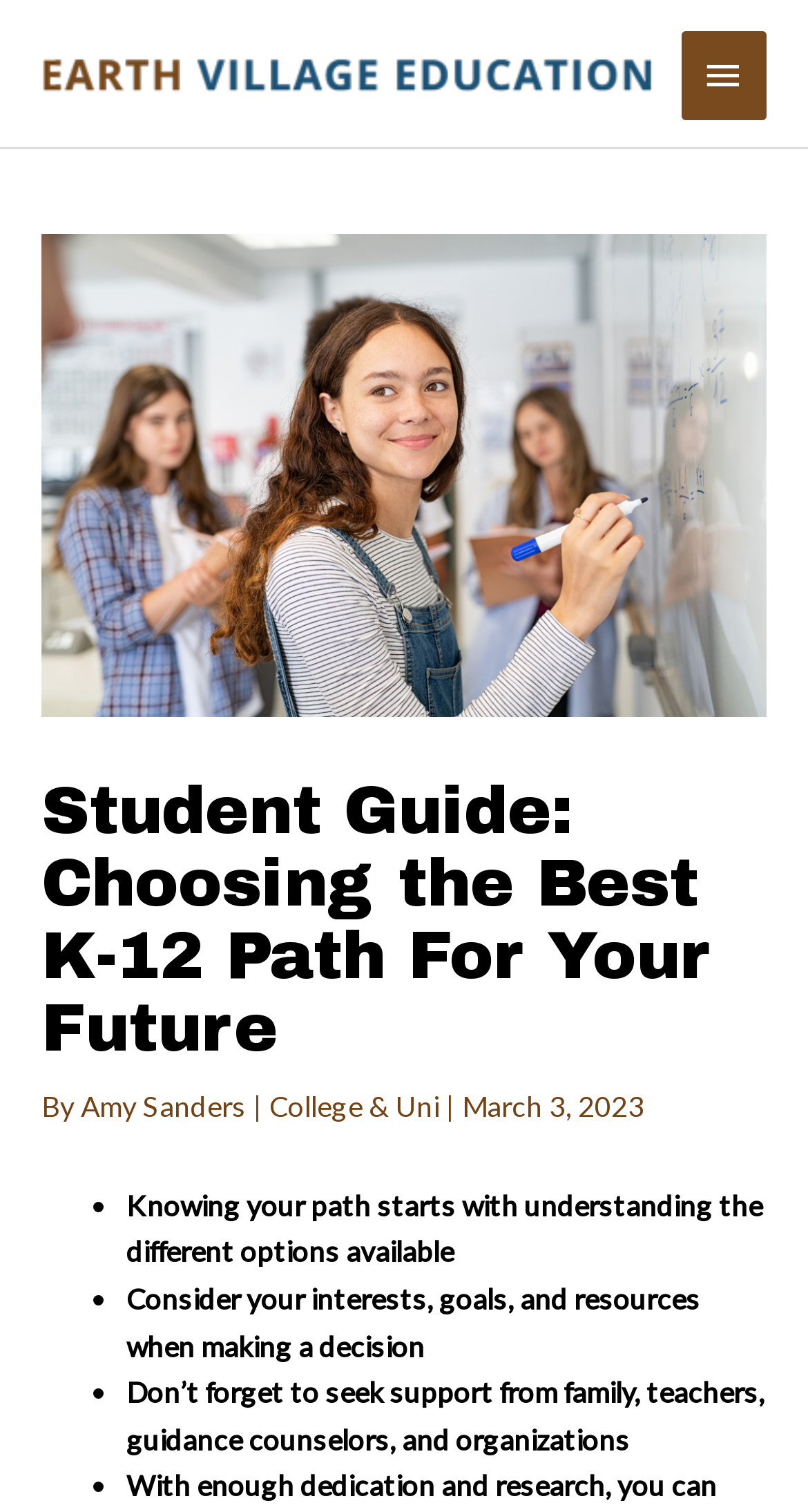Use one word or a short phrase to answer the question provided: 
What is the logo of the website?

Earth Village Education